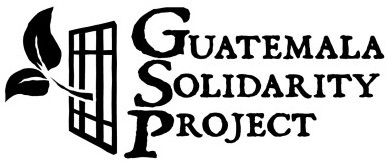Provide your answer to the question using just one word or phrase: What is the purpose of the Guatemala Solidarity Project?

Supporting communities